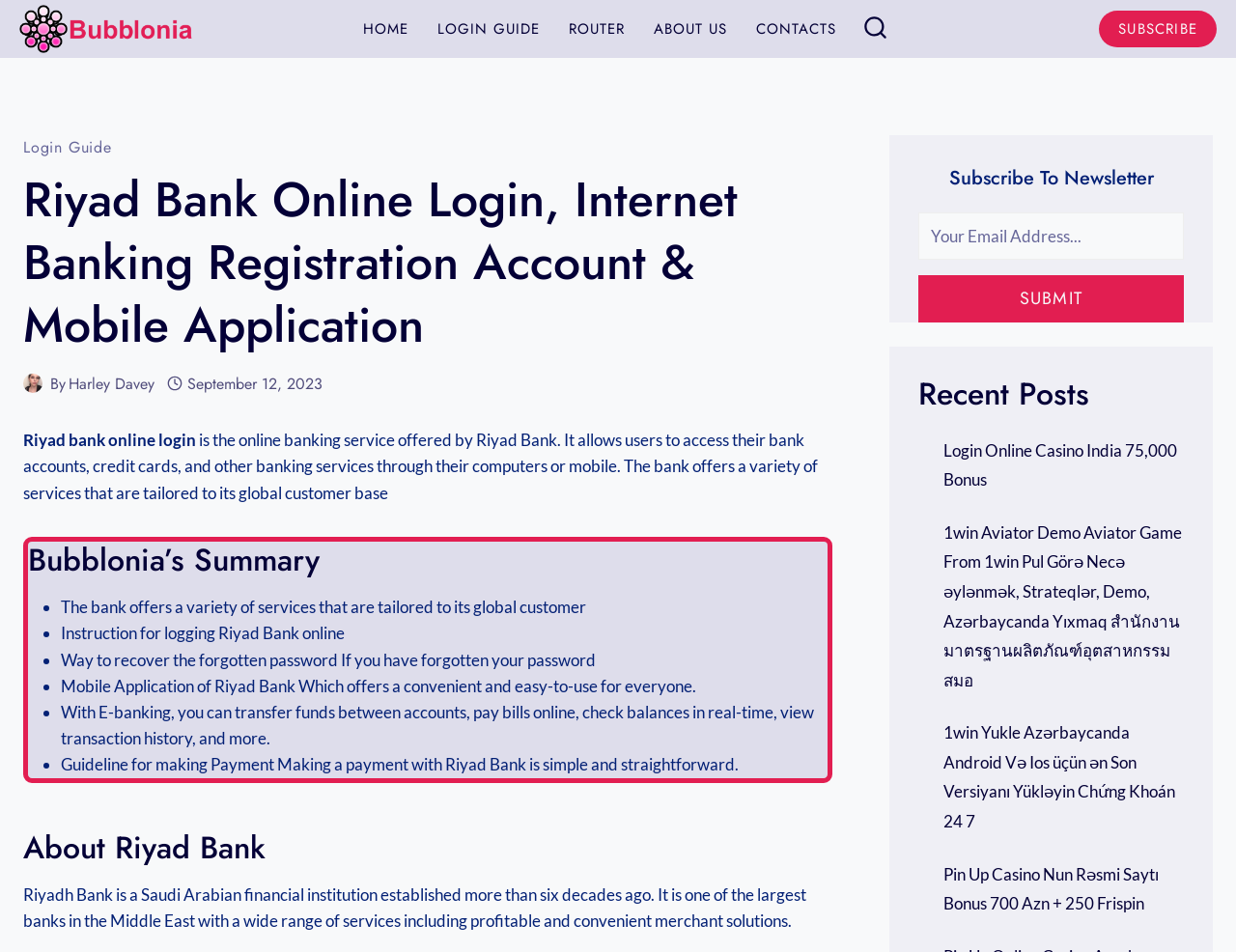Locate the bounding box coordinates of the clickable area needed to fulfill the instruction: "Check recent posts".

[0.763, 0.462, 0.952, 0.514]